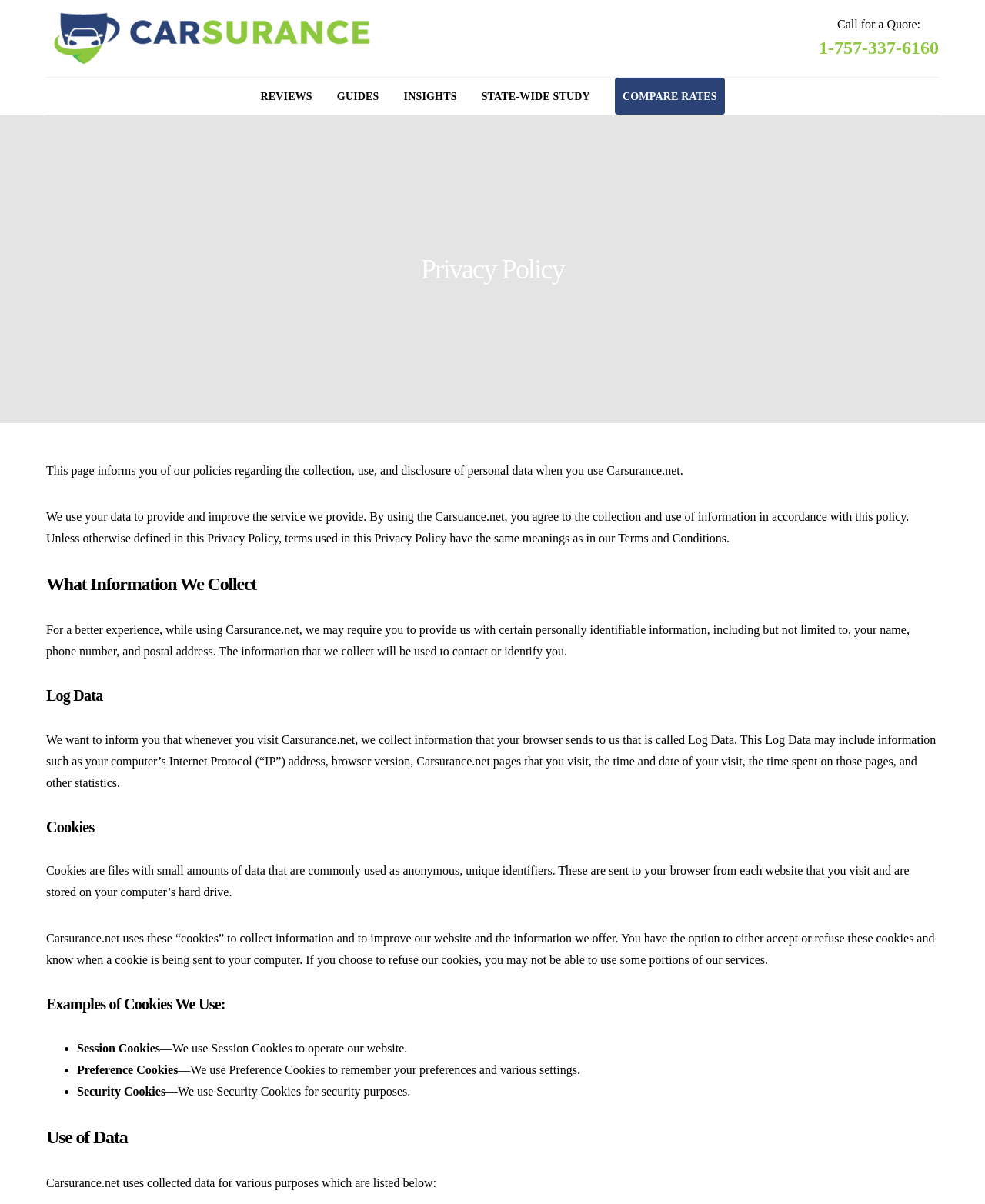What is the name of the website?
Based on the image, provide a one-word or brief-phrase response.

Carsurance.net